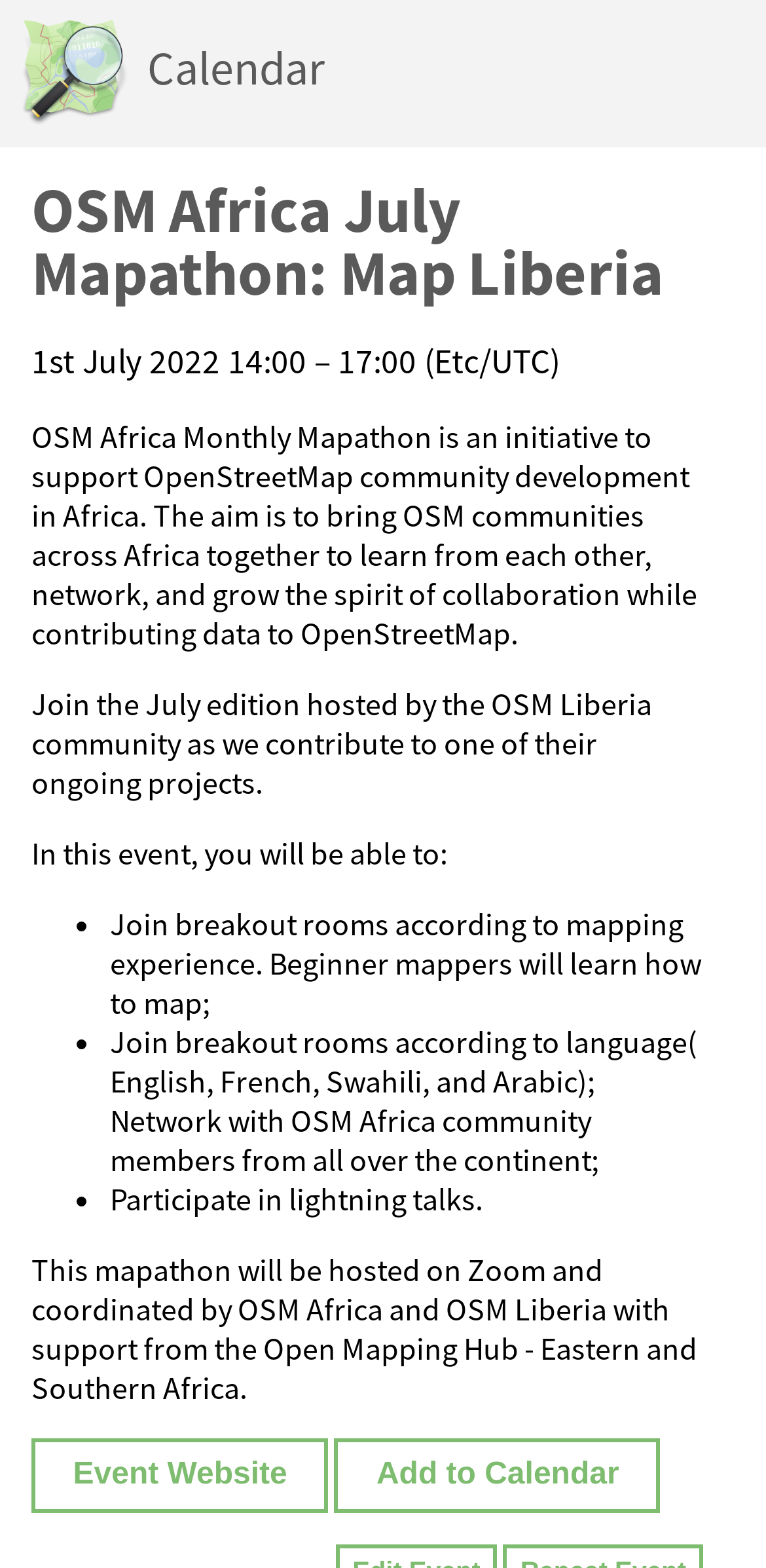Provide the text content of the webpage's main heading.

OSM Africa July Mapathon: Map Liberia